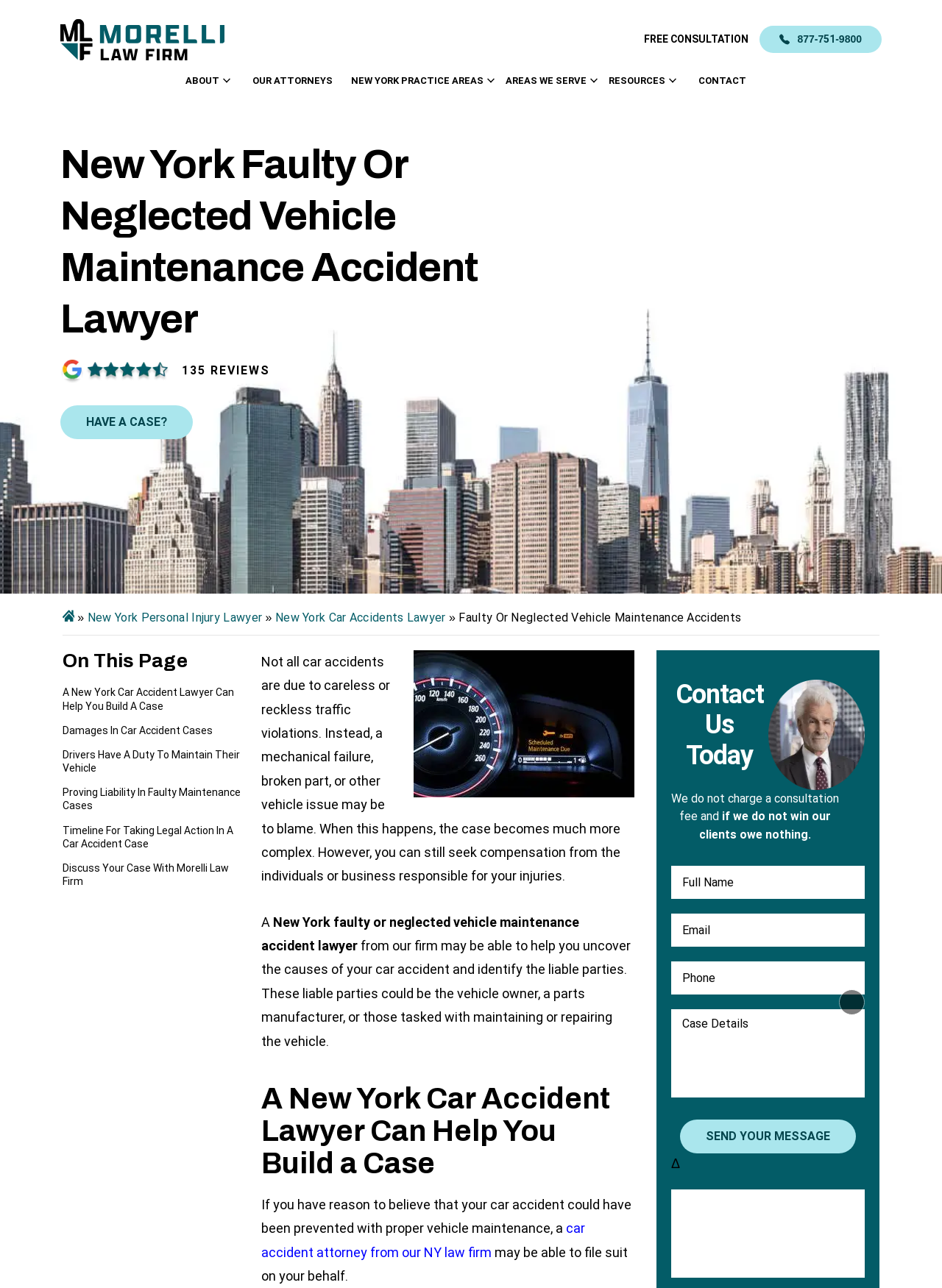Locate and extract the headline of this webpage.

New York Faulty Or Neglected Vehicle Maintenance Accident Lawyer